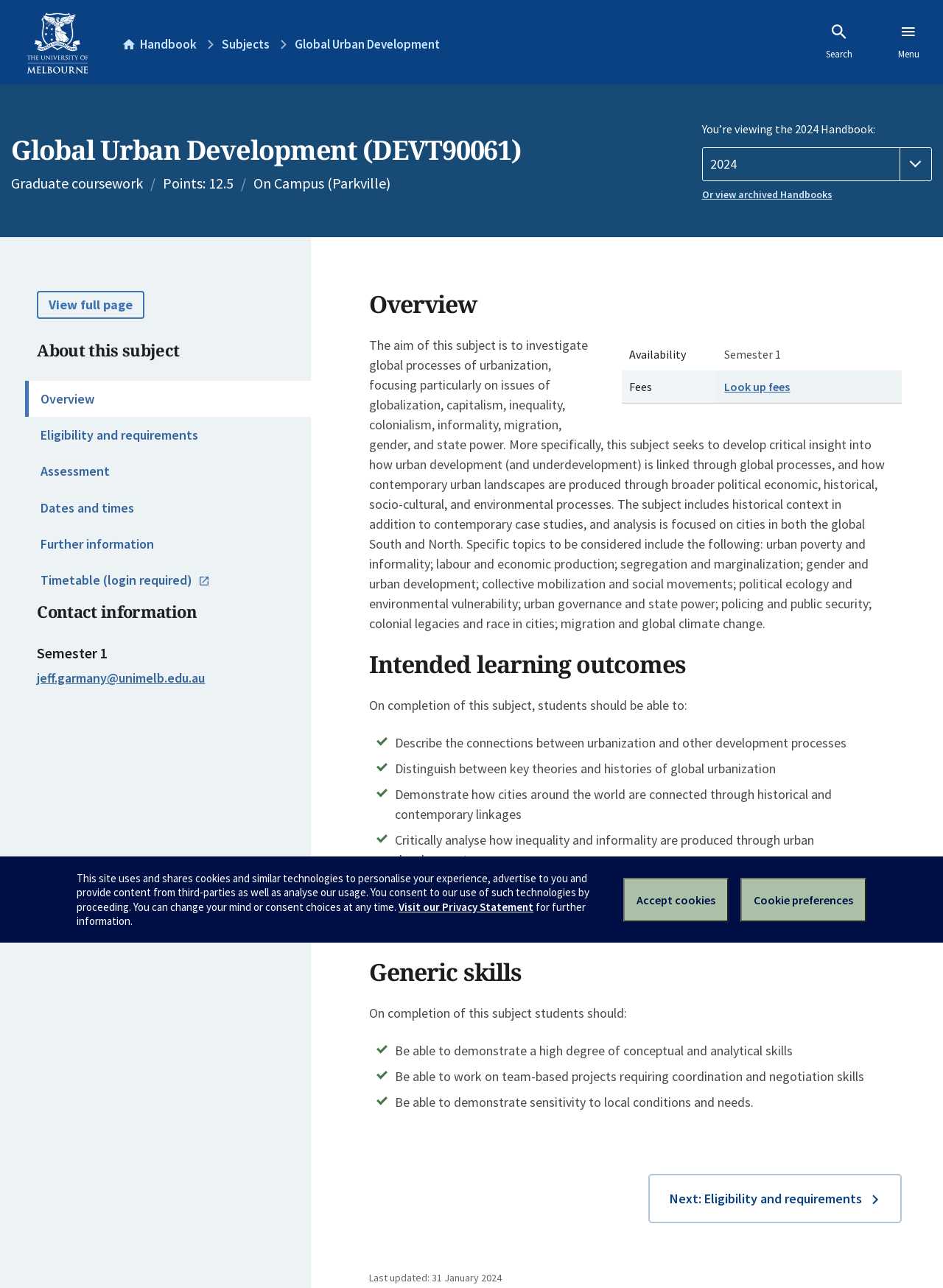What is the location of the subject?
Please interpret the details in the image and answer the question thoroughly.

I found the answer by looking at the static text element that displays the location of the subject, which is 'On Campus (Parkville)'.